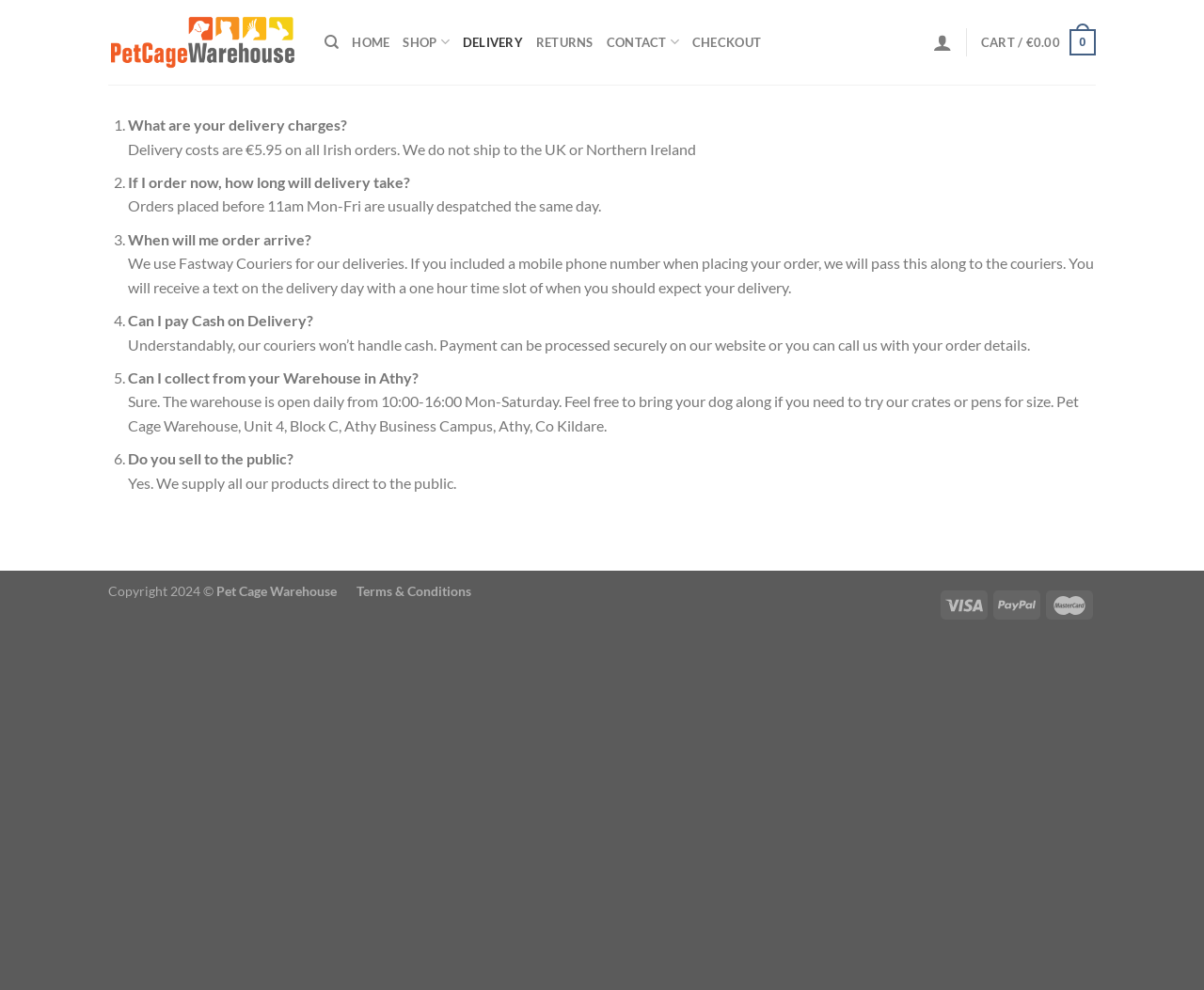Find the bounding box coordinates for the element that must be clicked to complete the instruction: "Enter your first name". The coordinates should be four float numbers between 0 and 1, indicated as [left, top, right, bottom].

None